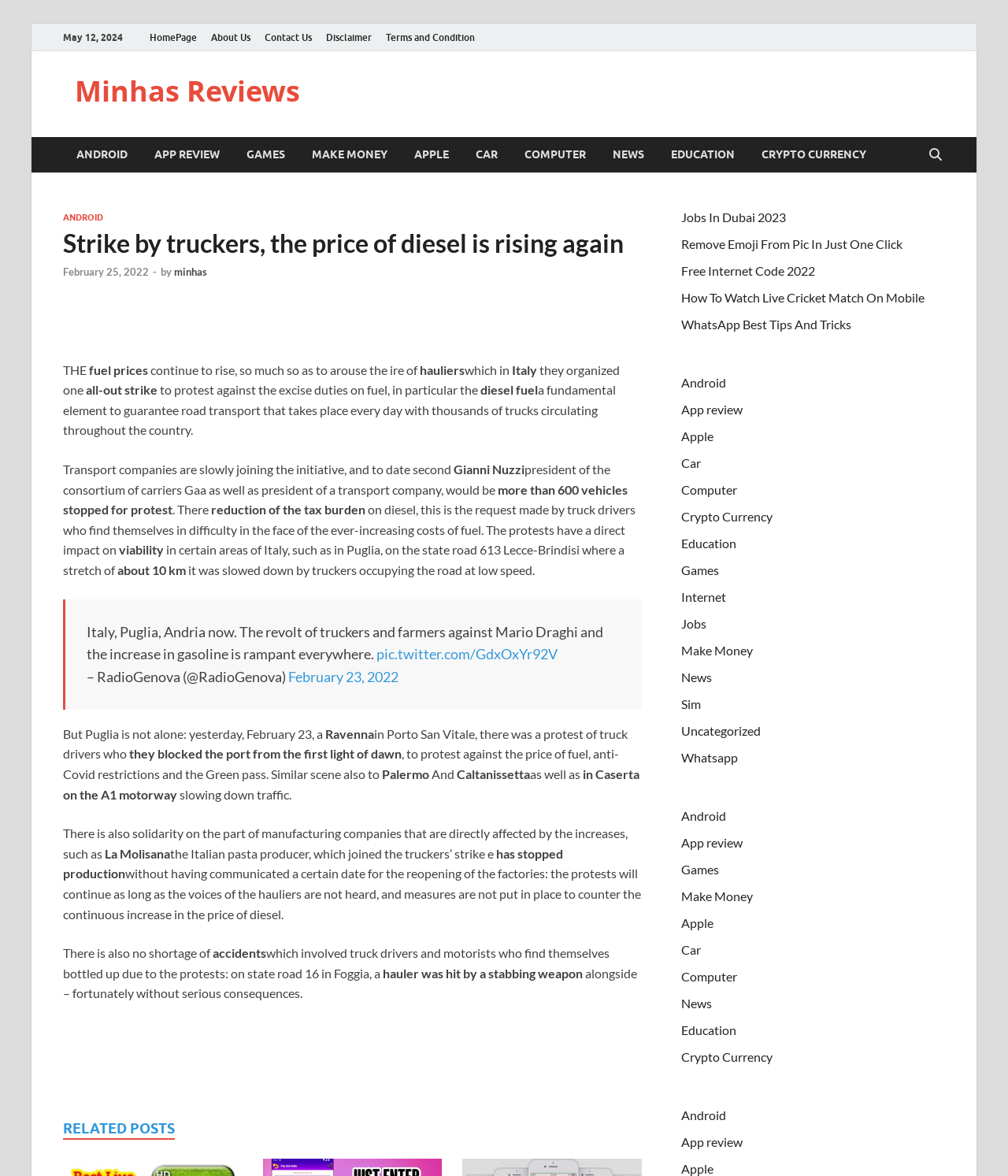Summarize the webpage in an elaborate manner.

This webpage appears to be a news article discussing a strike by truckers in Italy, protesting against the rising fuel prices. At the top of the page, there is a date "May 12, 2024" and a navigation menu with links to "HomePage", "About Us", "Contact Us", "Disclaimer", and "Terms and Condition". Below this, there is a section with links to various categories such as "ANDROID", "APP REVIEW", "GAMES", and "NEWS".

The main article begins with a heading "Strike by truckers, the price of diesel is rising again" followed by a brief summary of the article. The article itself is divided into several paragraphs, describing the protests by truckers in various parts of Italy, including Puglia, Ravenna, Palermo, and Caserta. The protests are against the rising fuel prices, anti-Covid restrictions, and the Green pass.

There are also quotes from a president of a transport company, Gianni Nuzzi, and mentions of solidarity from manufacturing companies such as La Molisana, an Italian pasta producer. The article also reports on accidents that have occurred during the protests.

At the bottom of the page, there is a section with links to "RELATED POSTS" and two separate links to "Jobs In Dubai 2023" and "Remove Emoji From Pic In Just One Click".